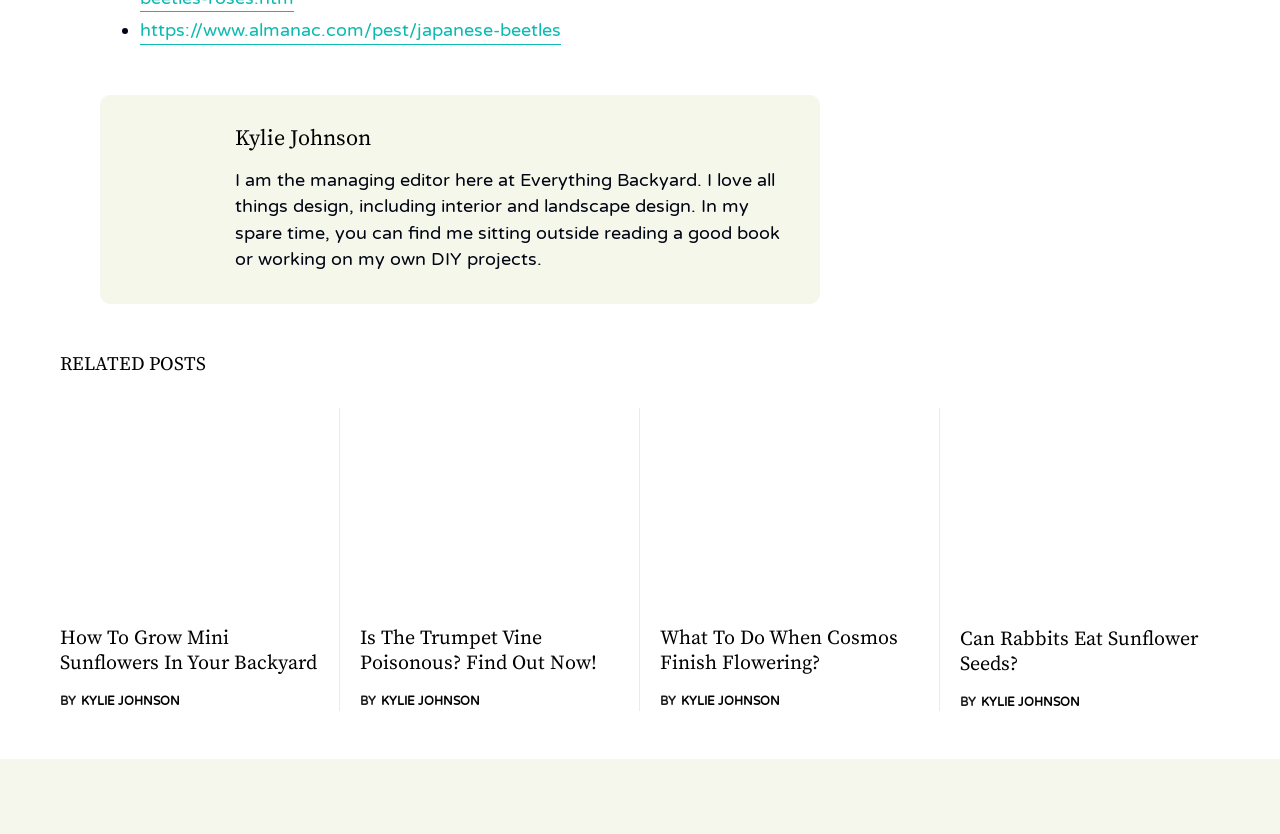Please provide a comprehensive answer to the question below using the information from the image: How many related posts are there?

There are four article elements [107], [108], [109], and [110] which contain the related posts, each with an image, heading, and link.